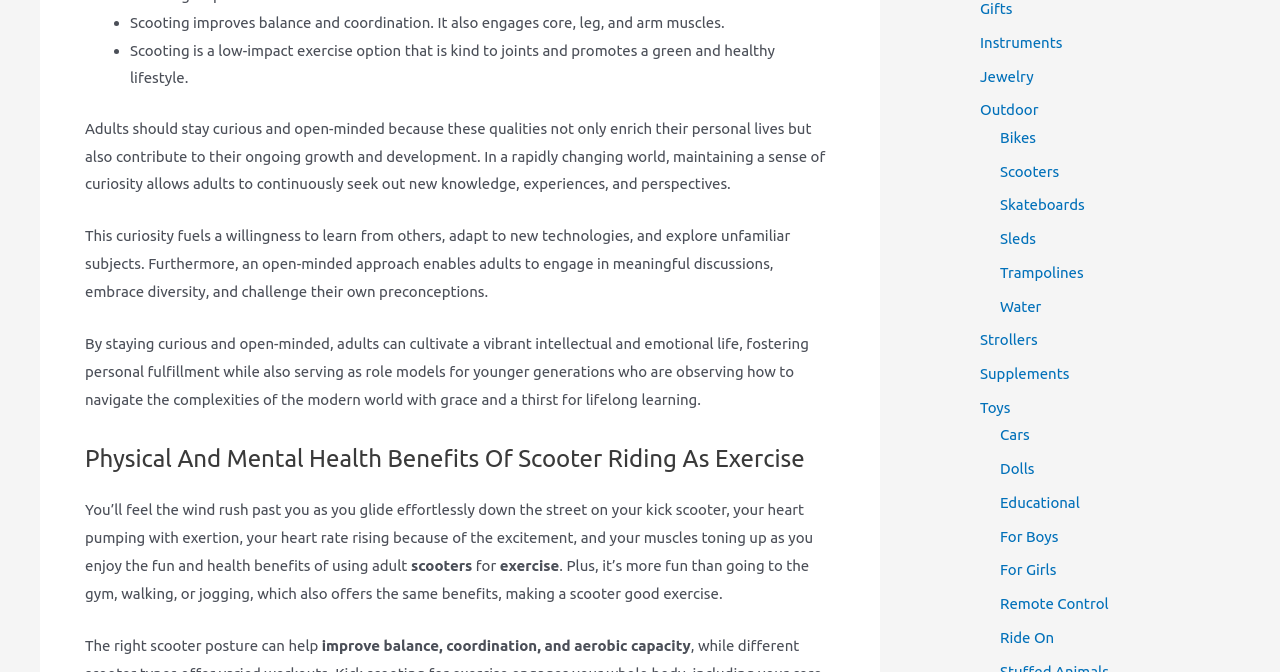What is the heading of the section that discusses the benefits of scooter riding?
Answer the question with just one word or phrase using the image.

Physical And Mental Health Benefits